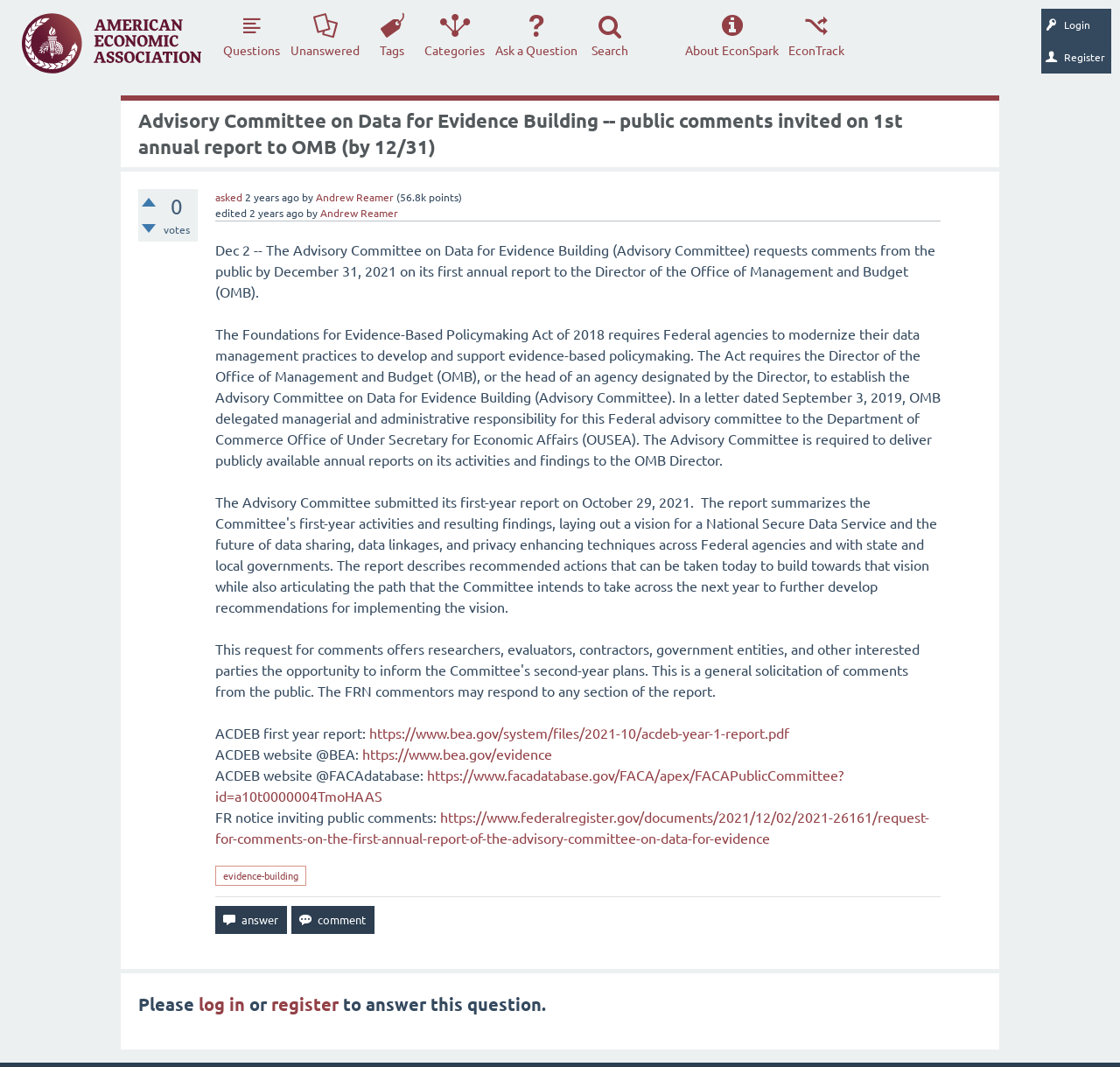Determine the bounding box coordinates of the clickable element to complete this instruction: "Log in to the website". Provide the coordinates in the format of four float numbers between 0 and 1, [left, top, right, bottom].

[0.93, 0.008, 0.992, 0.039]